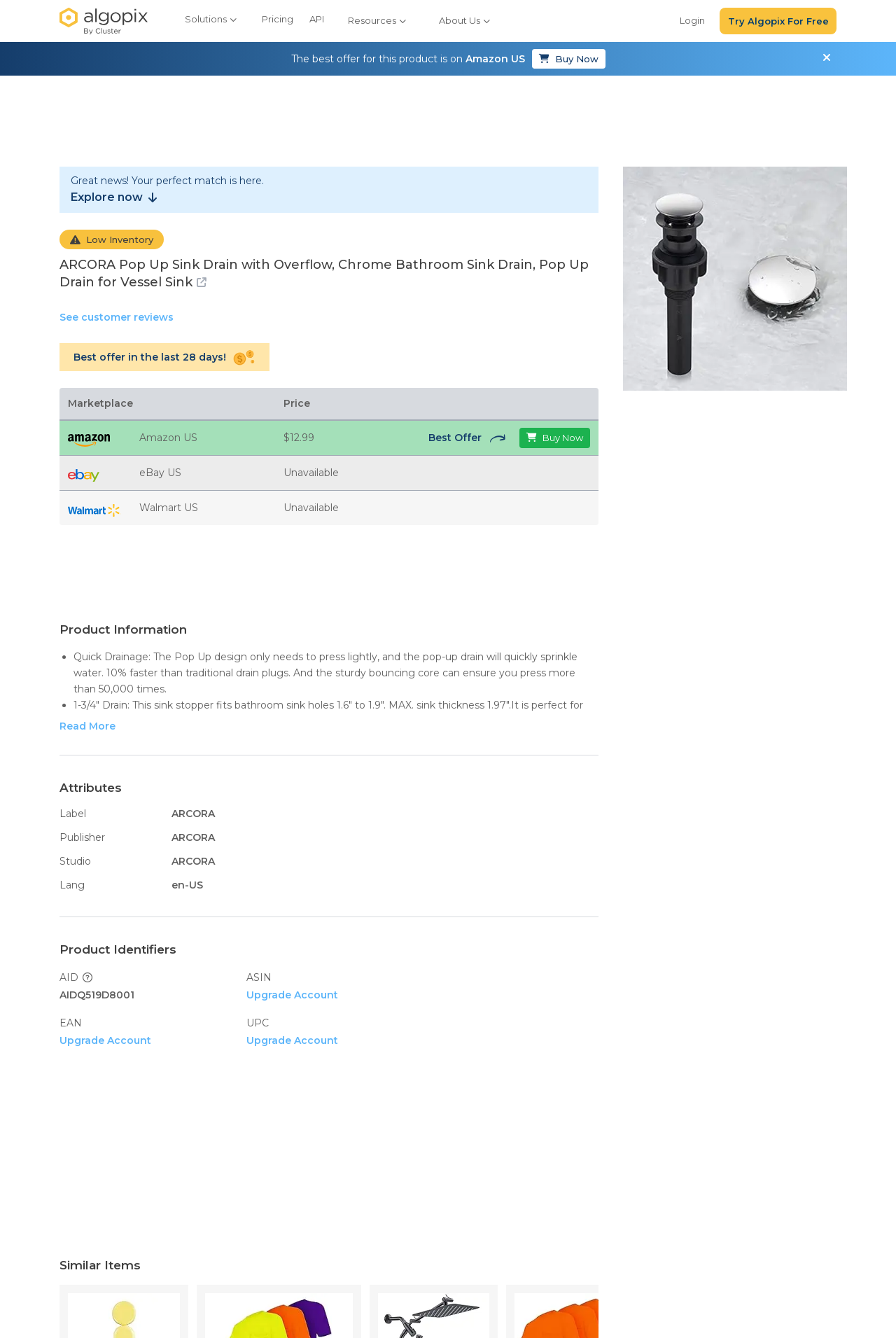Locate the bounding box coordinates of the element that needs to be clicked to carry out the instruction: "Explore the product information". The coordinates should be given as four float numbers ranging from 0 to 1, i.e., [left, top, right, bottom].

[0.079, 0.142, 0.655, 0.153]